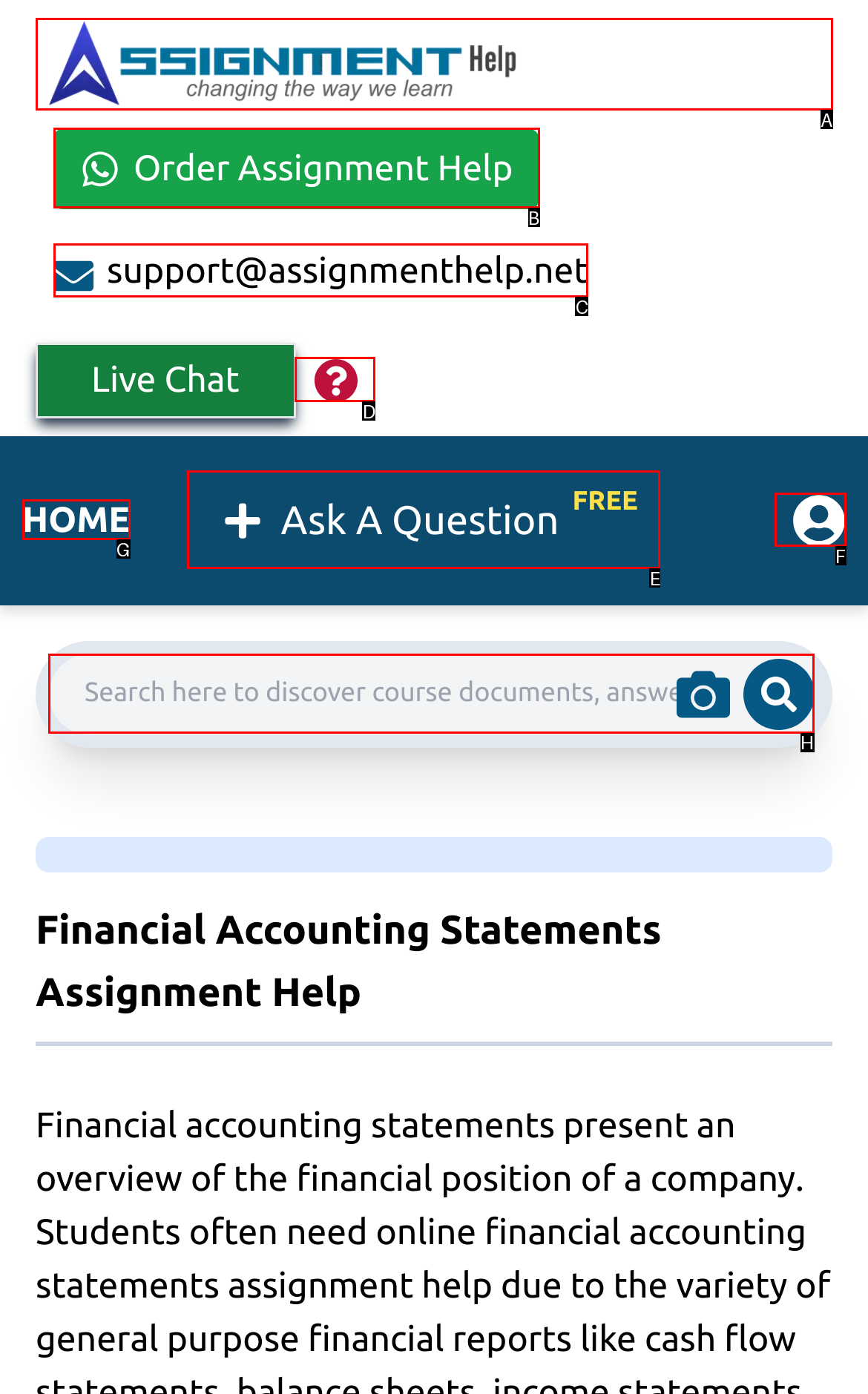Choose the UI element to click on to achieve this task: visit Mark Twain Bookstore. Reply with the letter representing the selected element.

None